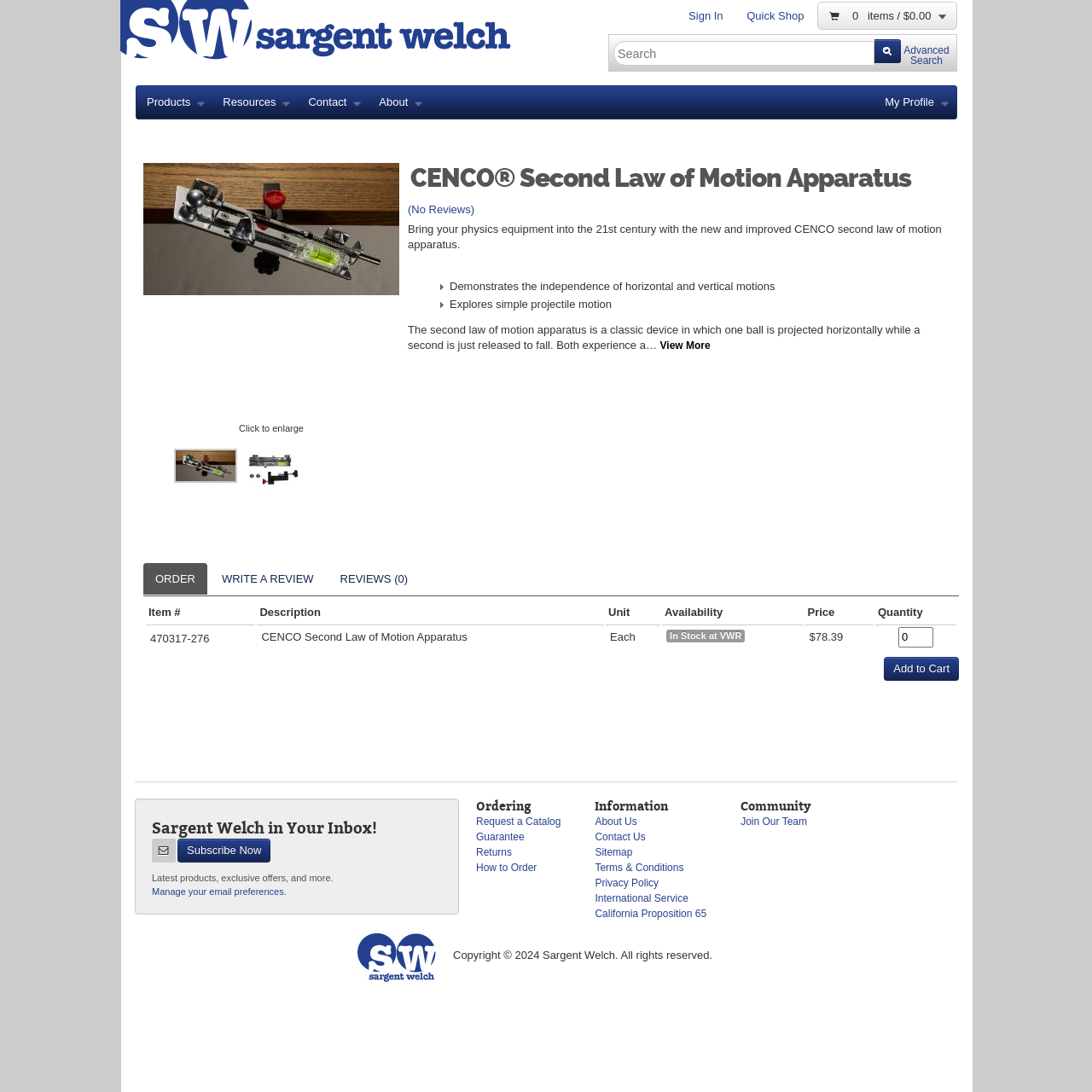What is the purpose of the apparatus?
Respond to the question with a single word or phrase according to the image.

Demonstrates independence of horizontal and vertical motions